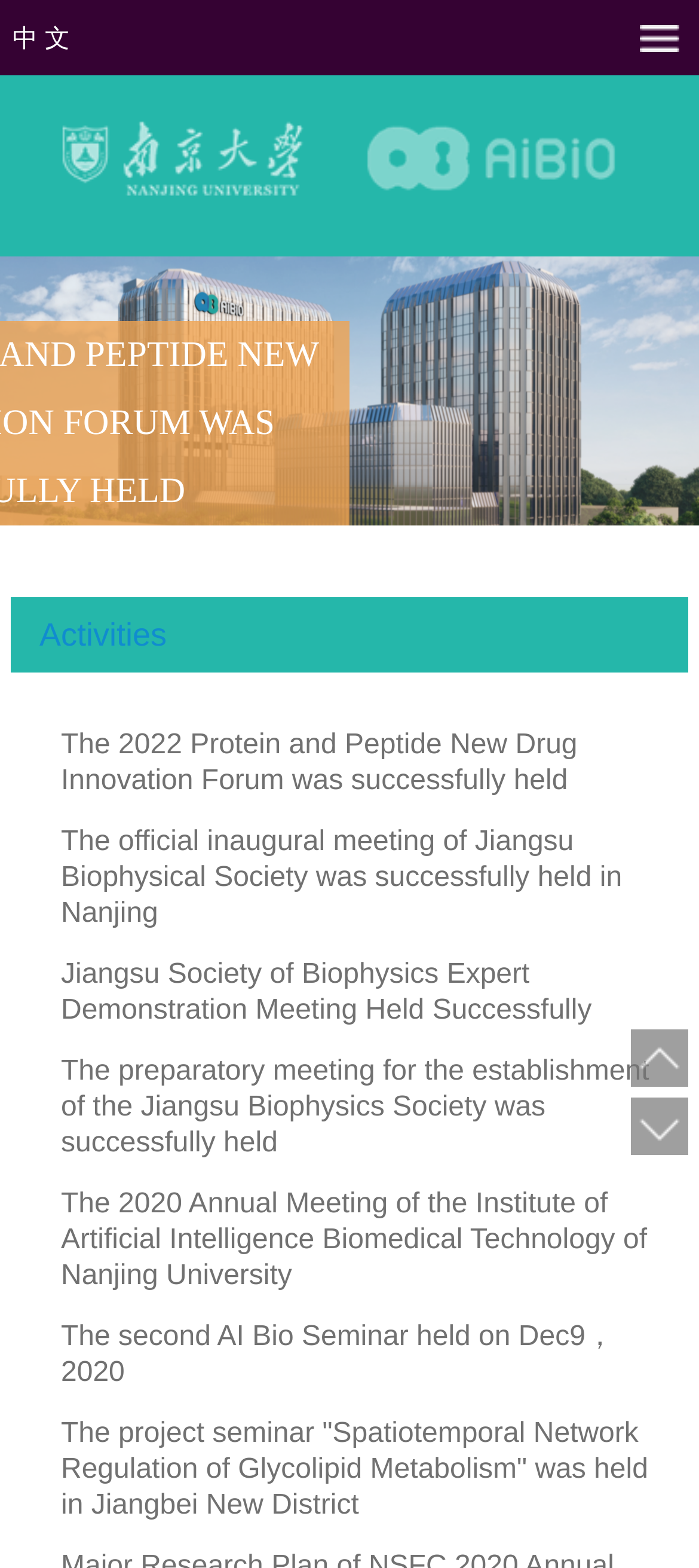Generate a thorough description of the webpage.

The webpage is about the Nanjing University Institute of Artificial Intelligence Biomedicine, located in Jiangbei New District's Biomedical Valley. At the top-right corner, there are three links: one with no text, one labeled "中 文", and another with the institute's name. Below these links, there is a large image that spans the entire width of the page.

The main content of the page is divided into sections, with a heading labeled "Activities" at the top. Below this heading, there are seven links to news articles or events, each with a brief description. These links are arranged vertically, with the most recent event at the top. The articles include the 2022 Protein and Peptide New Drug Innovation Forum, the inaugural meeting of Jiangsu Biophysical Society, and several seminars and meetings related to biophysics and artificial intelligence.

At the bottom-right corner, there are two more links with no text. Overall, the page has a total of nine links and one image.